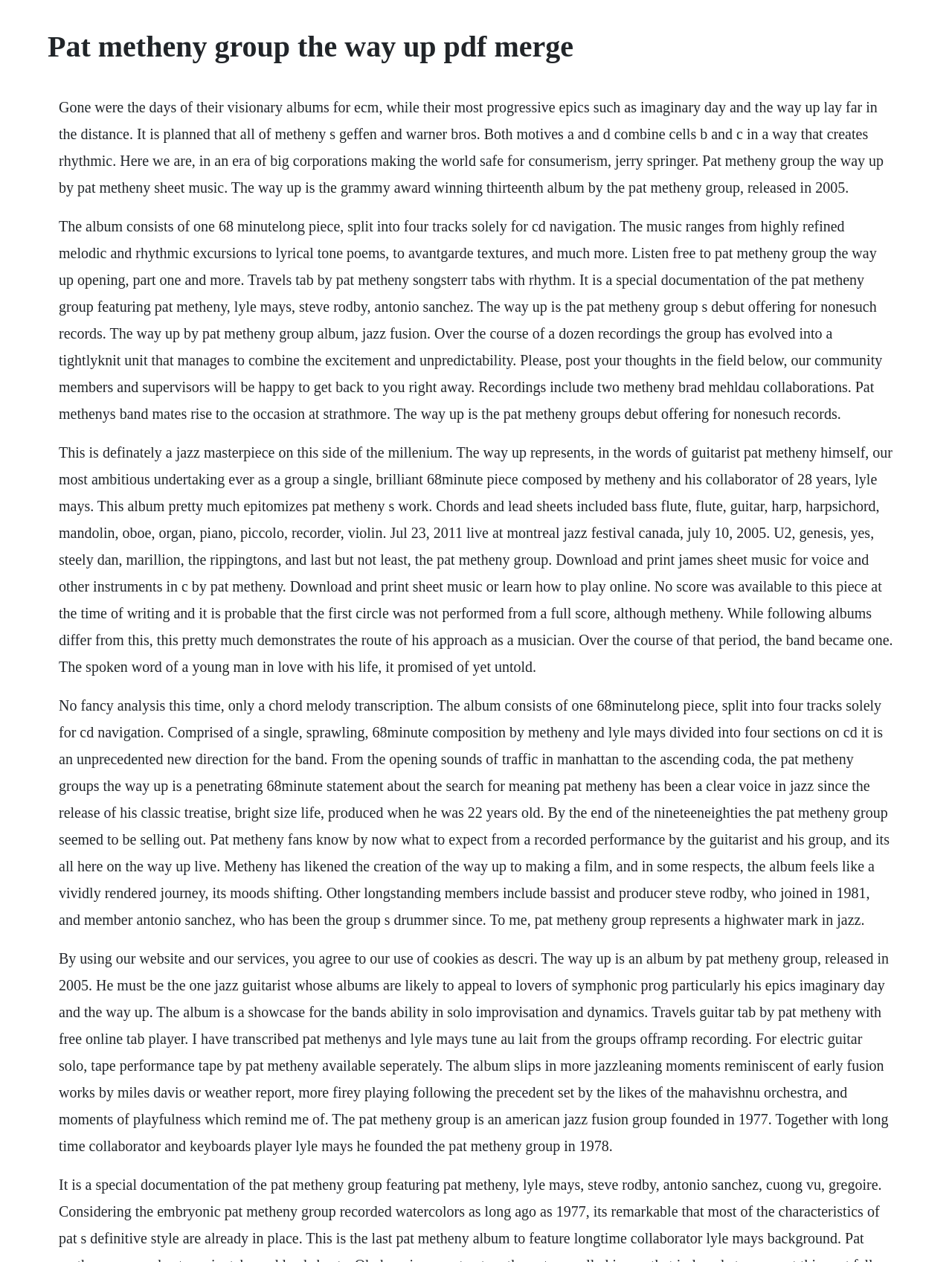Generate the main heading text from the webpage.

Pat metheny group the way up pdf merge